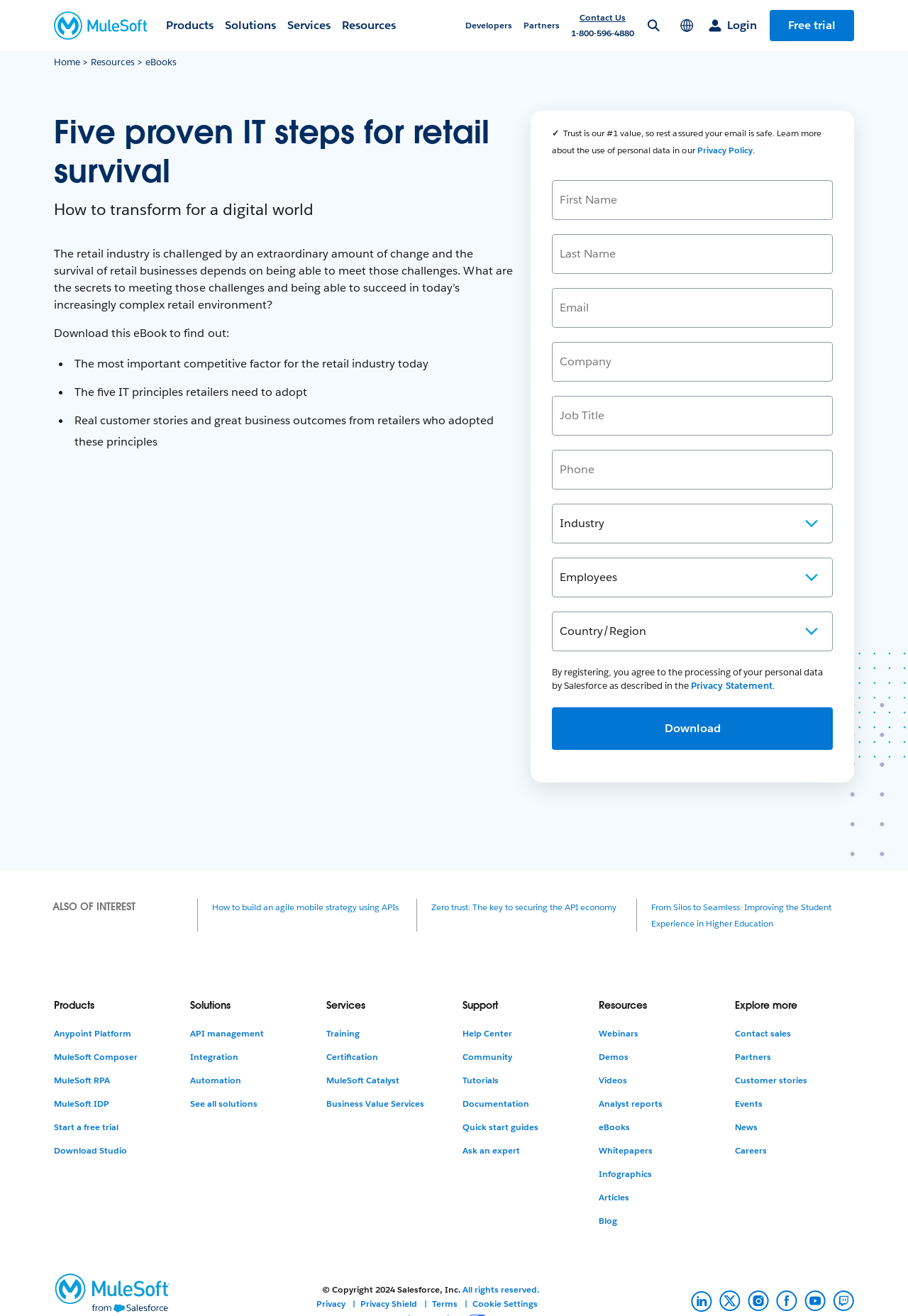Give a short answer to this question using one word or a phrase:
How many textboxes are there in the webpage?

6